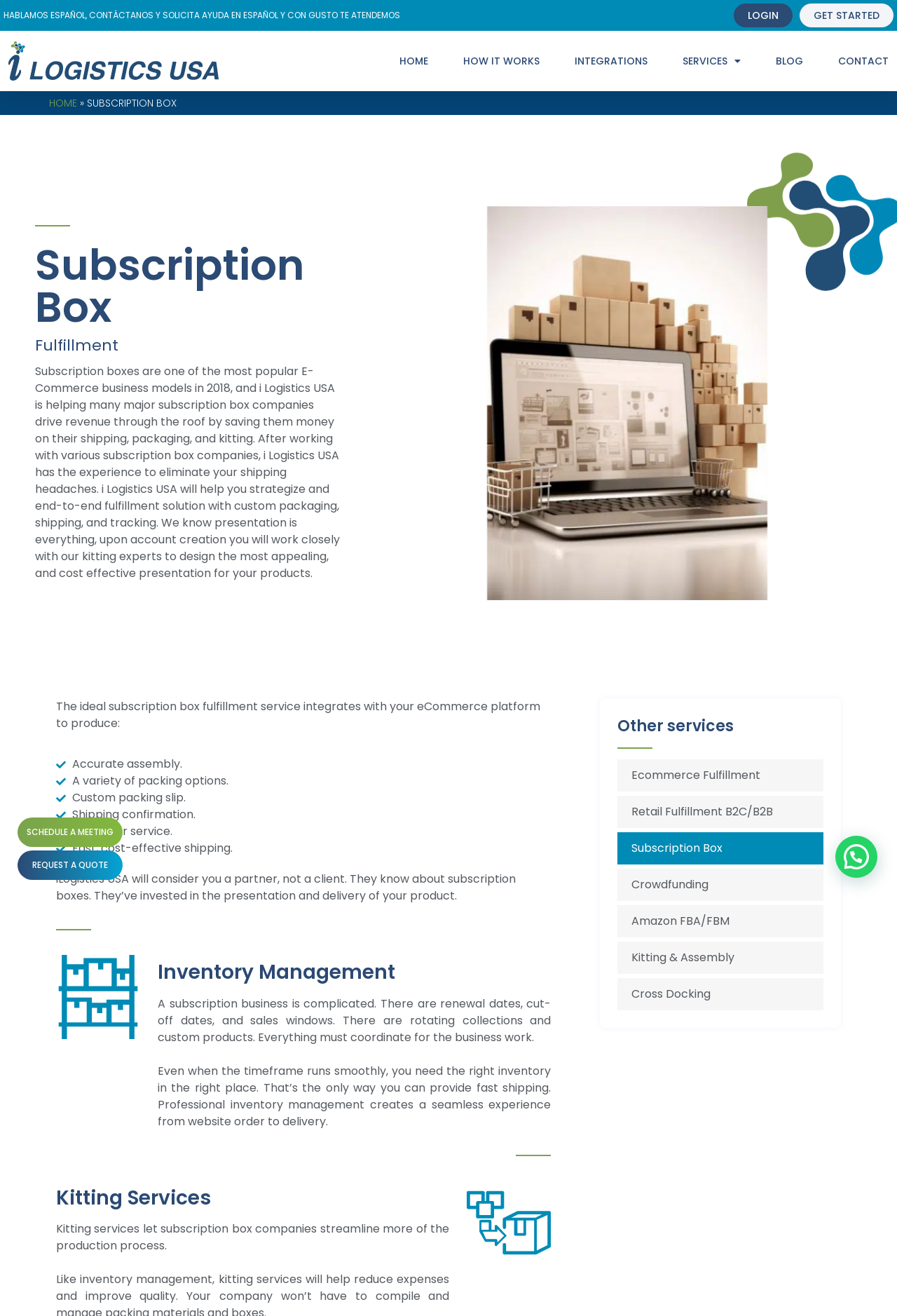Please mark the bounding box coordinates of the area that should be clicked to carry out the instruction: "Click on the 'LOGIN' button".

[0.818, 0.003, 0.884, 0.021]